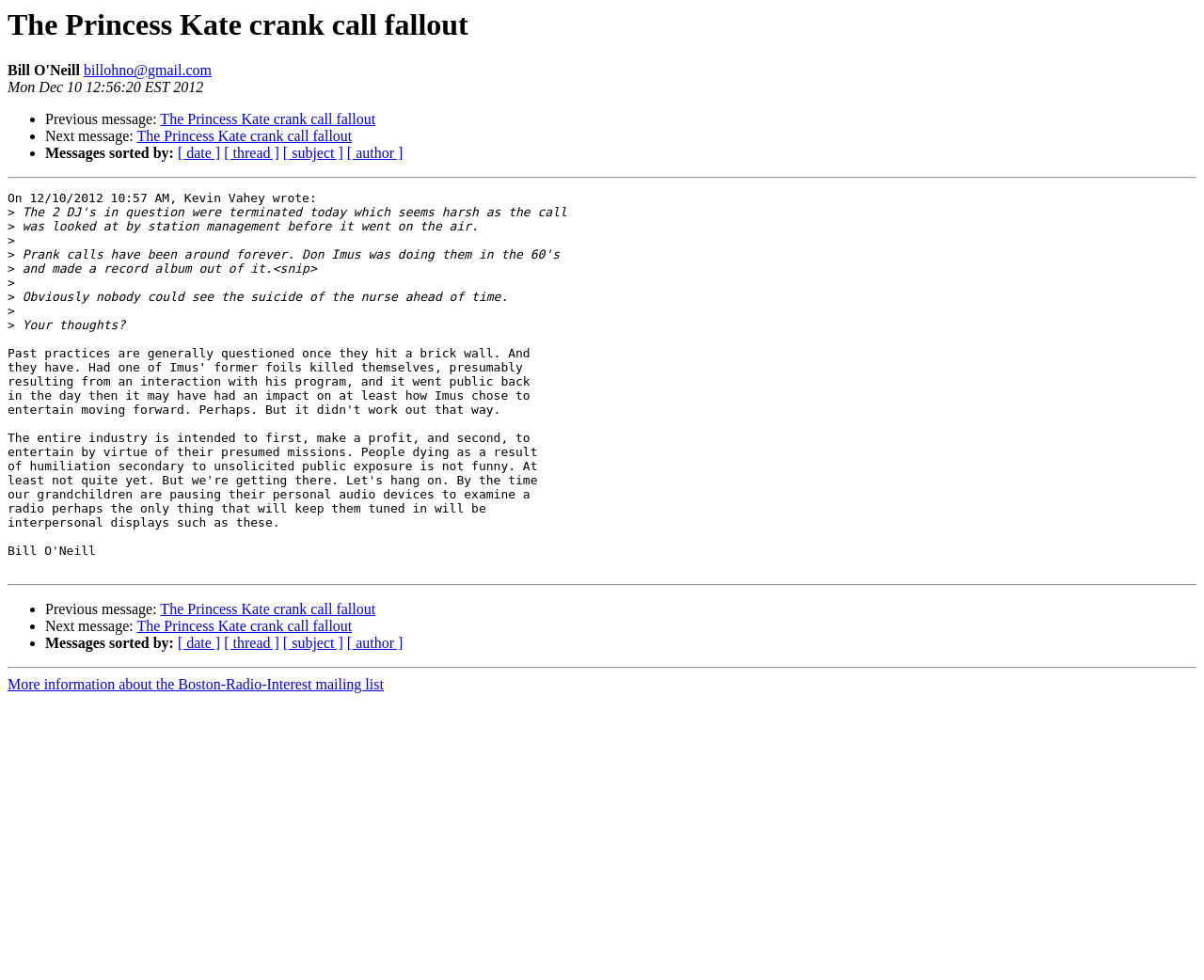Determine and generate the text content of the webpage's headline.

The Princess Kate crank call fallout